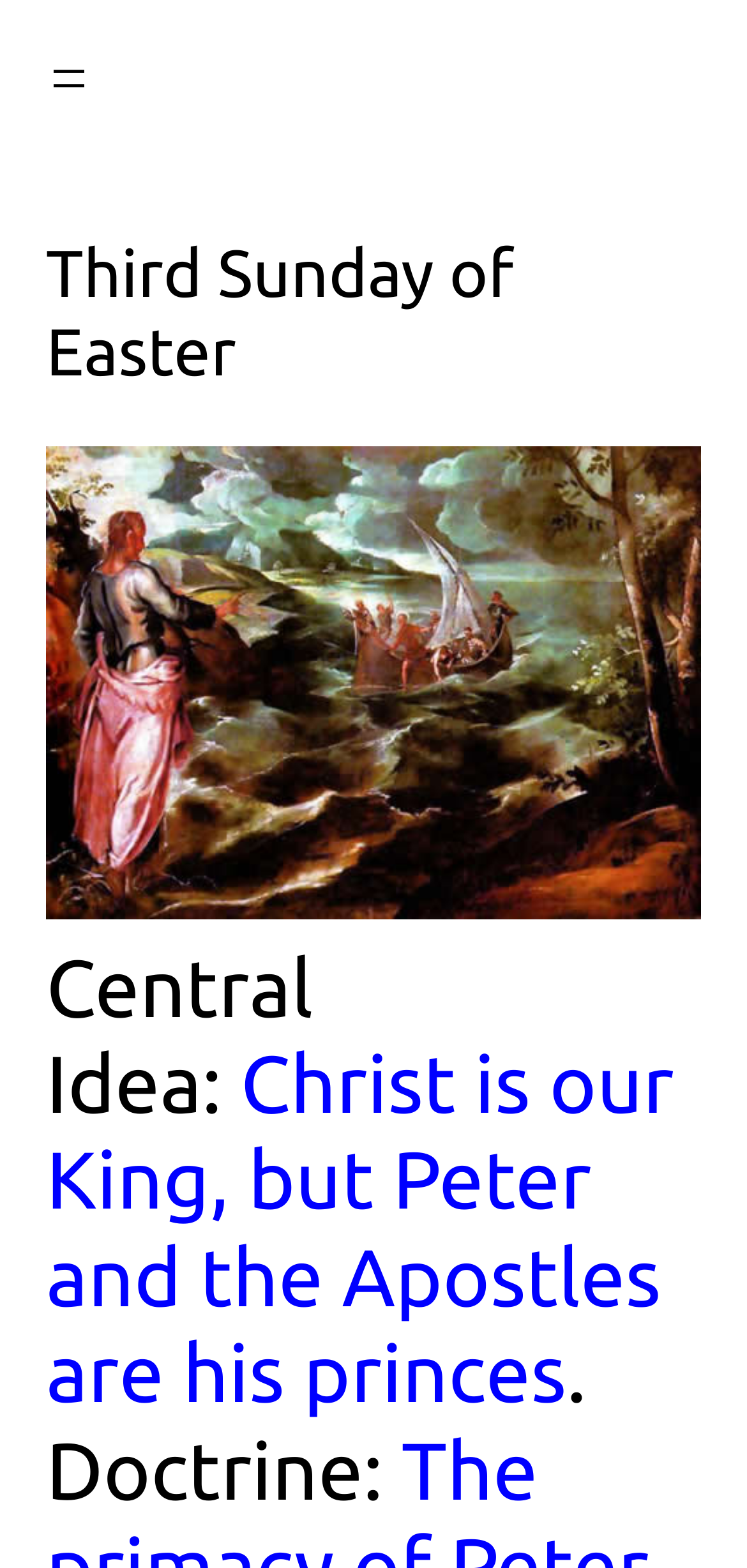Identify the bounding box of the UI element that matches this description: "aria-label="Open menu"".

[0.062, 0.035, 0.123, 0.064]